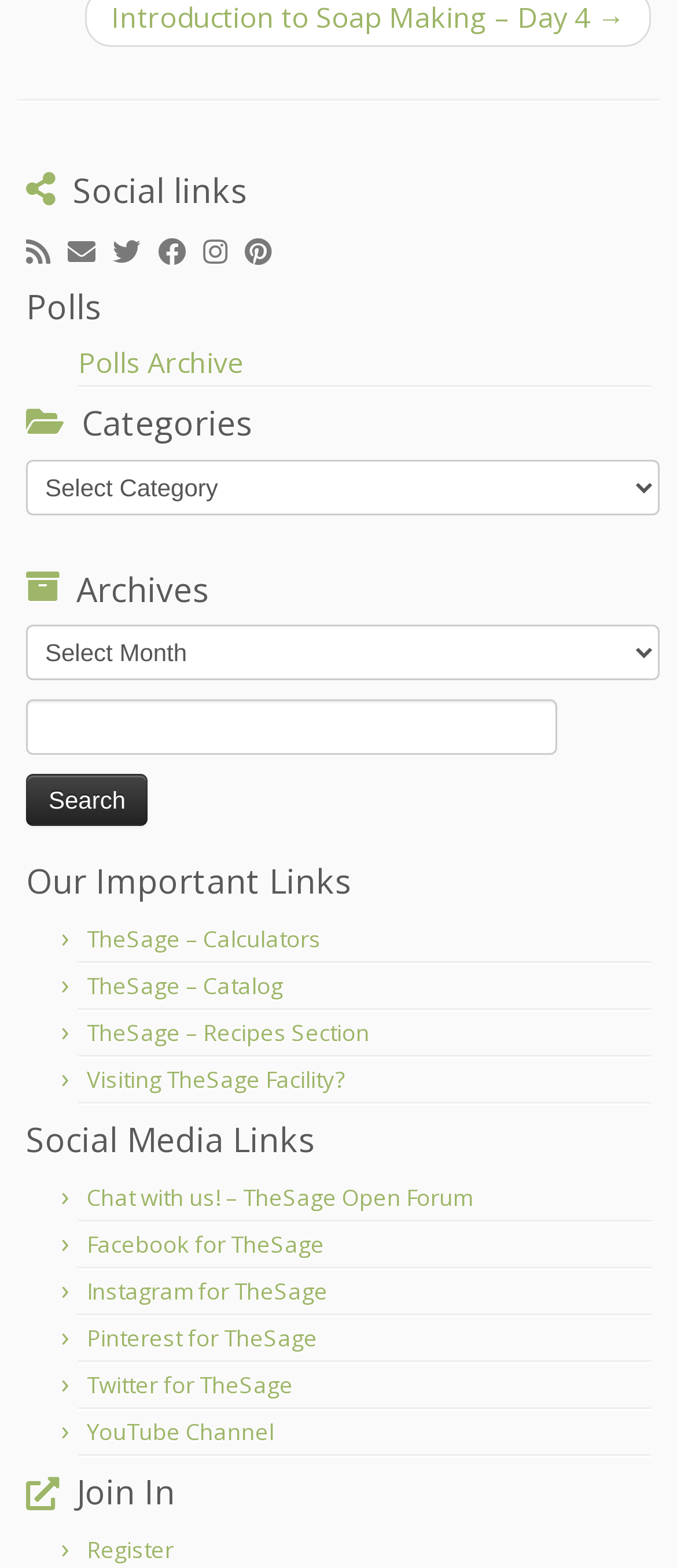Predict the bounding box of the UI element based on this description: "Register".

[0.128, 0.979, 0.256, 0.999]